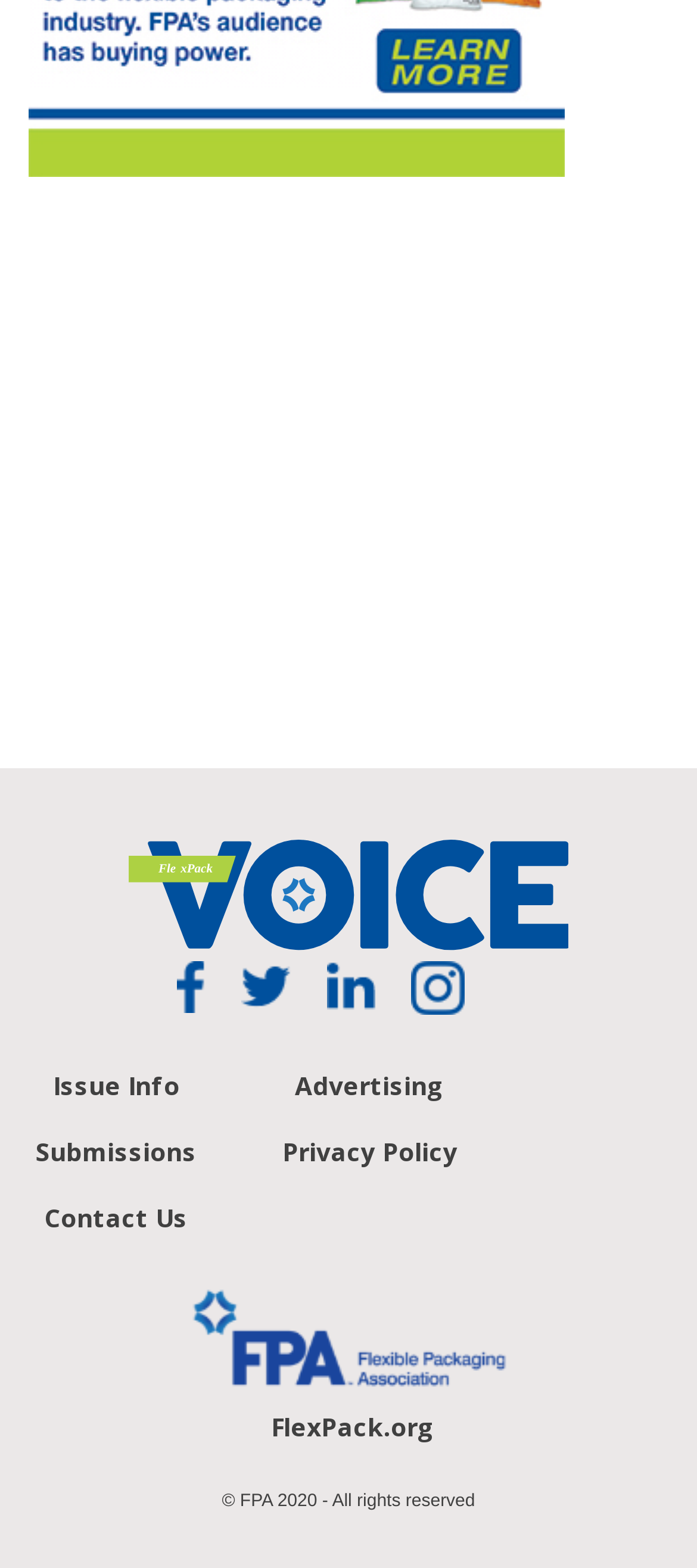Please identify the bounding box coordinates of the area I need to click to accomplish the following instruction: "Visit LinkedIn".

[0.469, 0.629, 0.59, 0.651]